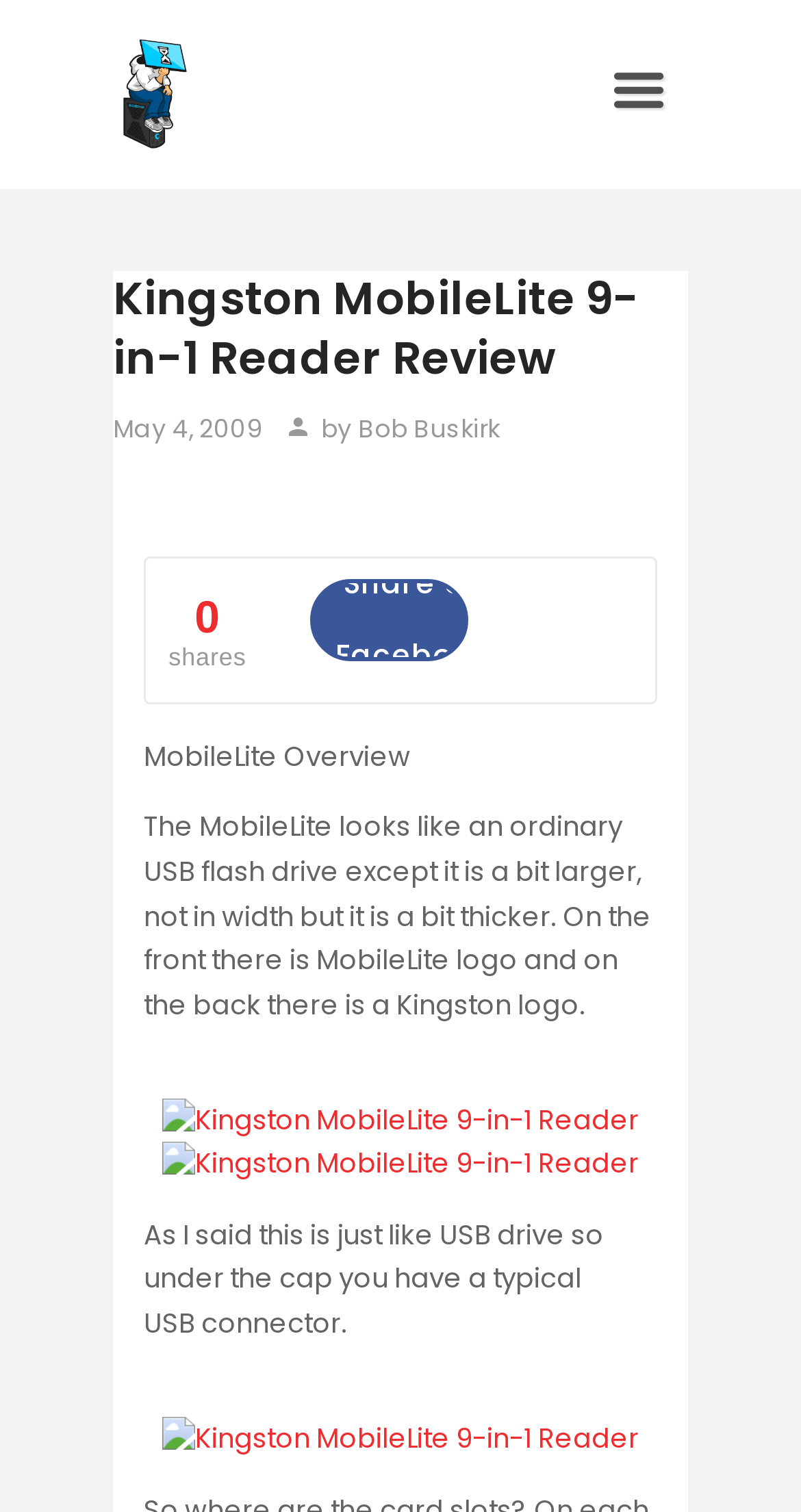Give a detailed account of the webpage's layout and content.

The webpage is a review of the Kingston MobileLite 9-in-1 Reader on ThinkComputers.org. At the top left, there is a logo of ThinkComputers.org, which is an image with a link to the website's homepage. Below the logo, there is a navigation menu with links to various sections of the website, including Home, Reviews, Articles, News, Podcast, Contests, and Videos.

On the right side of the navigation menu, there is a search bar with a textbox and a search button. Below the search bar, there are three social media links to share the article on Facebook, X, and Twitter.

The main content of the webpage is the review of the Kingston MobileLite 9-in-1 Reader. The review has a heading "Kingston MobileLite 9-in-1 Reader Review" and is written by Bob Buskirk. The review includes several paragraphs of text, with images of the product scattered throughout. The images are of the product from different angles, showing its design and features.

The review is divided into sections, with headings such as "MobileLite Overview" and "Design". The text describes the product's design, features, and functionality in detail. There are also links to other pages of the review, with page numbers at the top right of the webpage.

At the bottom right of the webpage, there is a link to scroll to the top of the page.